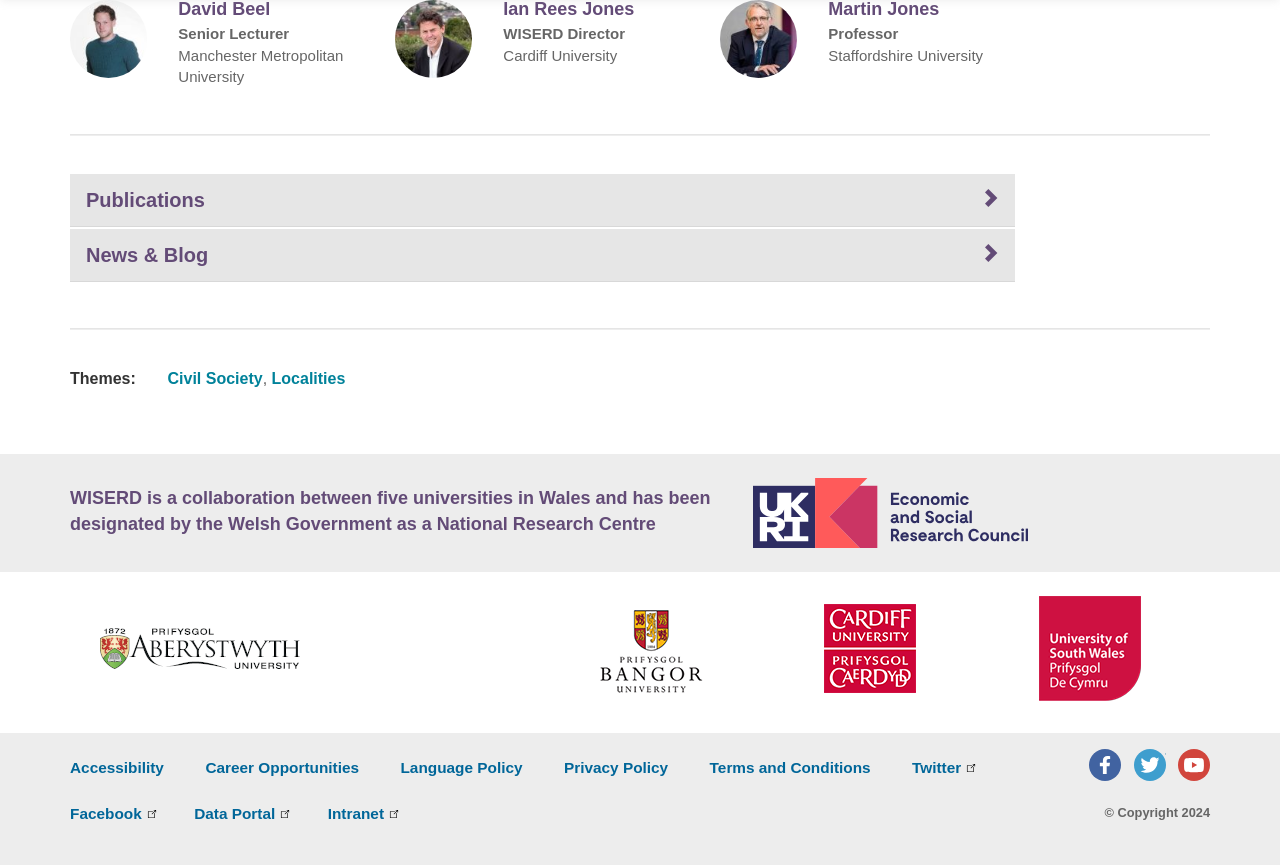What is the theme listed after 'Civil Society'?
Based on the image, answer the question with a single word or brief phrase.

Localities